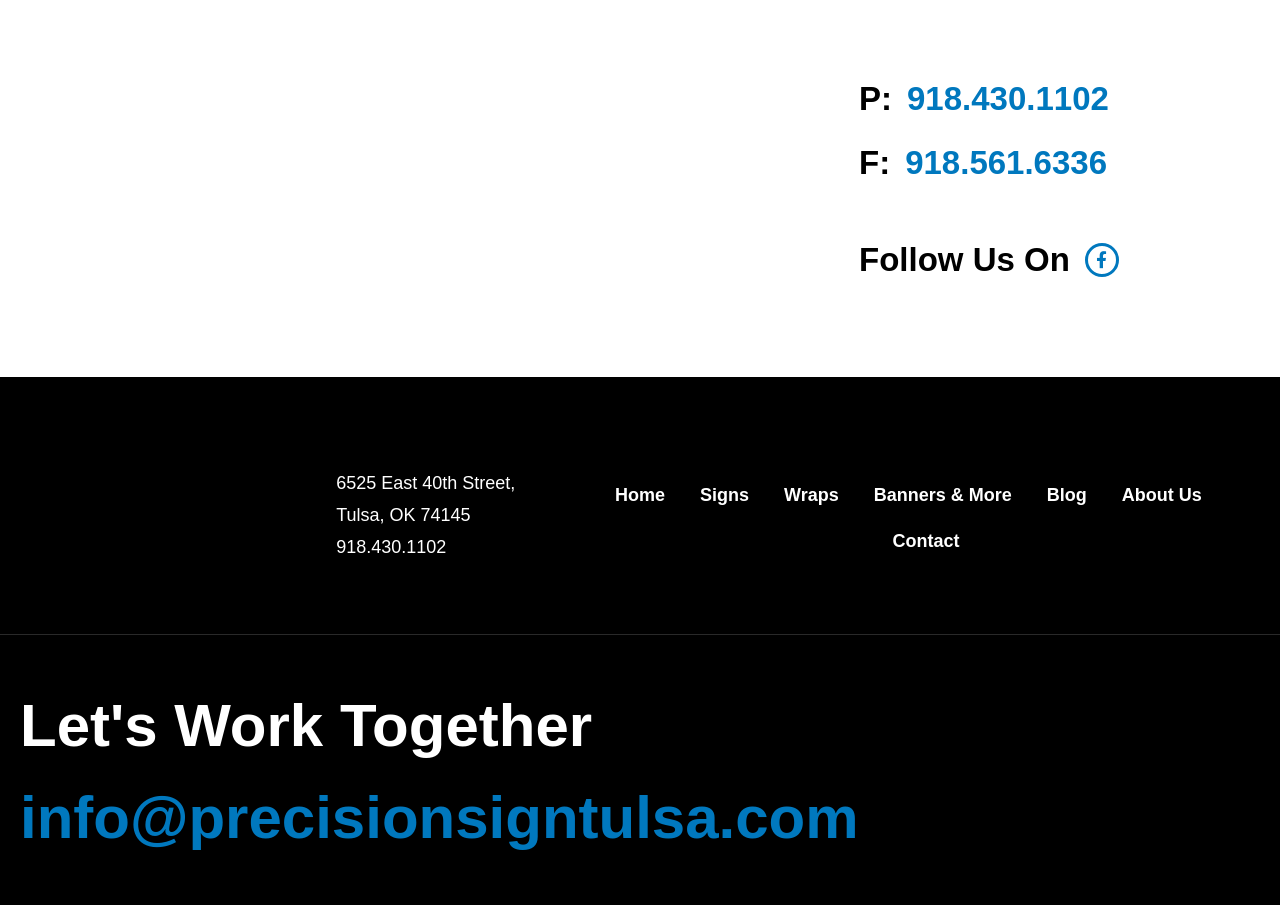What social media platform is represented by the icon with the text 'Facebook-f '?
Kindly give a detailed and elaborate answer to the question.

I recognized the icon and text as representing Facebook, a popular social media platform, based on my understanding of common social media icons.